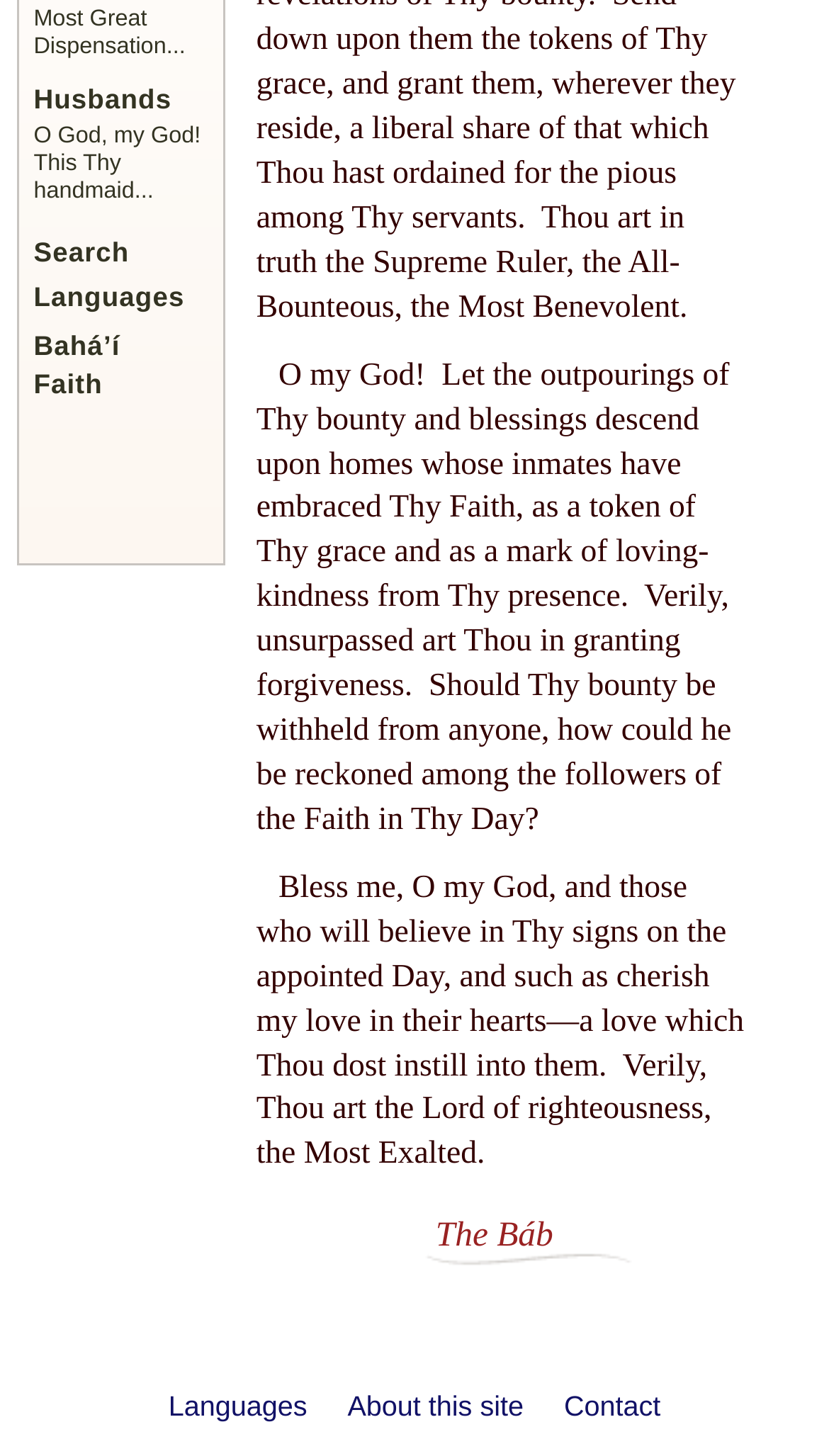From the given element description: "Bahá’í Faith", find the bounding box for the UI element. Provide the coordinates as four float numbers between 0 and 1, in the order [left, top, right, bottom].

[0.041, 0.227, 0.145, 0.275]